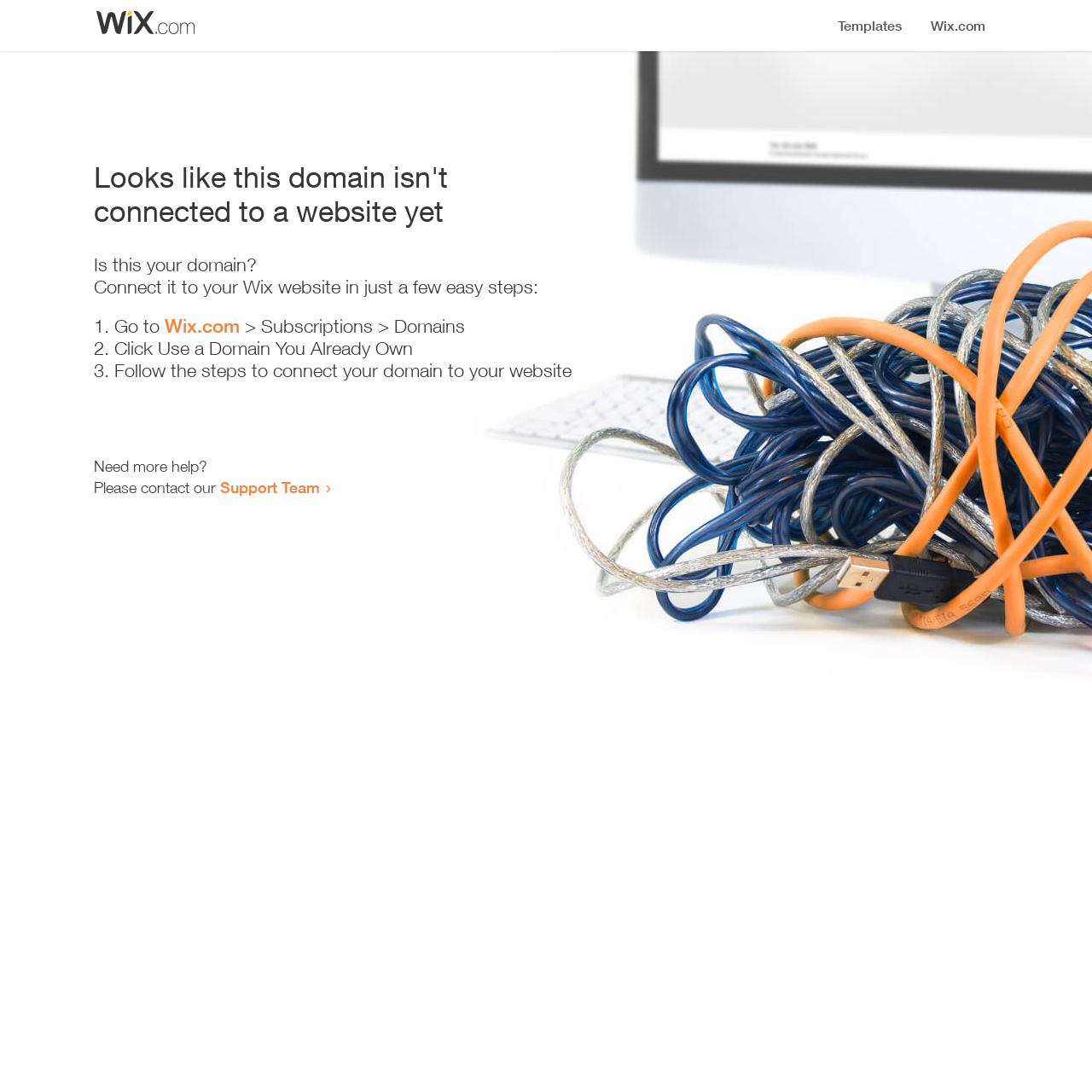What should I do to connect my domain to my website?
Using the details shown in the screenshot, provide a comprehensive answer to the question.

The webpage provides a list of steps to connect the domain to a website, which includes going to Wix.com, clicking 'Use a Domain You Already Own', and following the steps to connect the domain to the website.